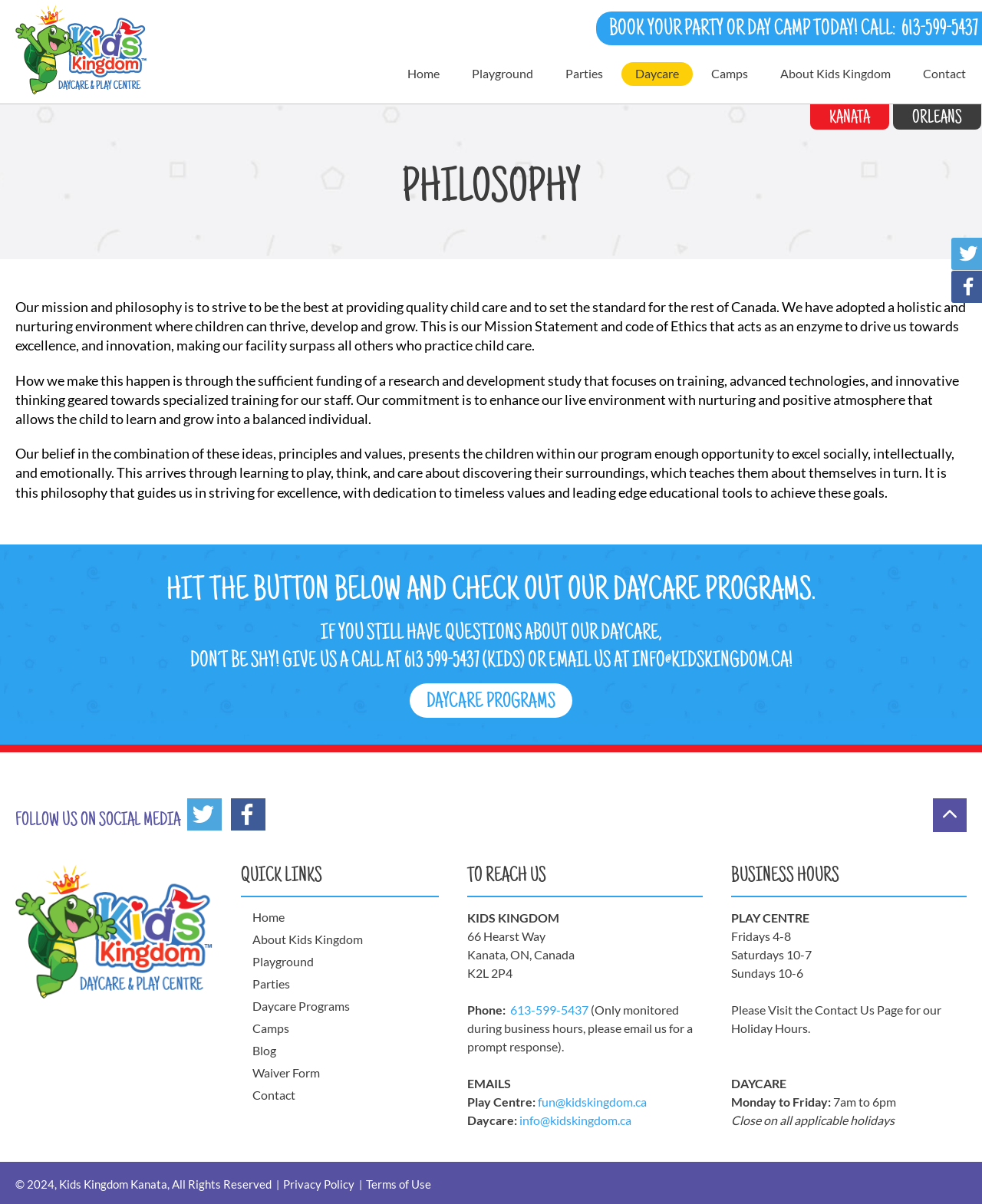Locate the bounding box coordinates of the clickable part needed for the task: "Click the 'BOOK YOUR PARTY OR DAY CAMP TODAY! CALL:' button".

[0.62, 0.015, 0.915, 0.034]